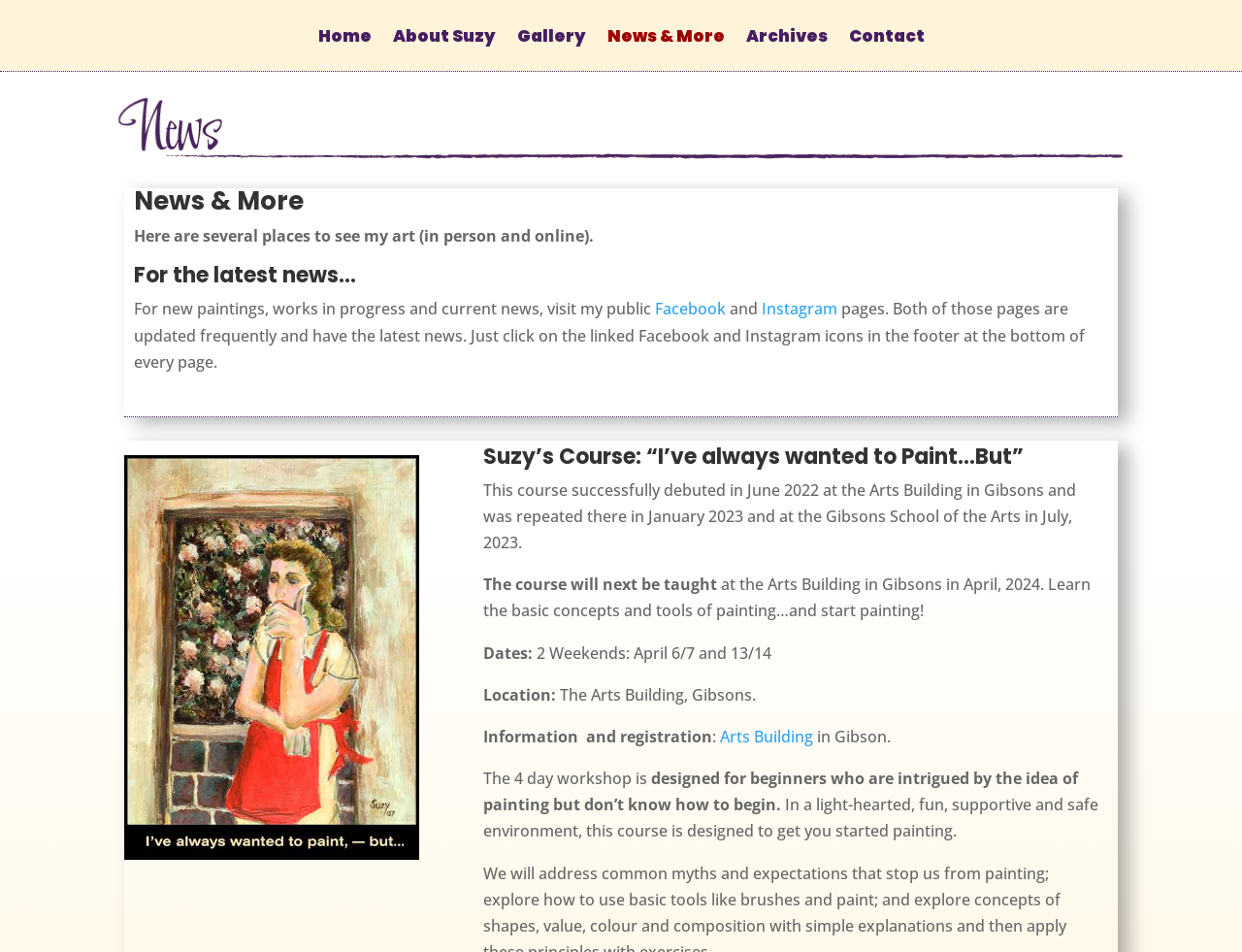Identify the bounding box coordinates of the clickable region required to complete the instruction: "Learn more about the Arts Building". The coordinates should be given as four float numbers within the range of 0 and 1, i.e., [left, top, right, bottom].

[0.58, 0.762, 0.655, 0.785]